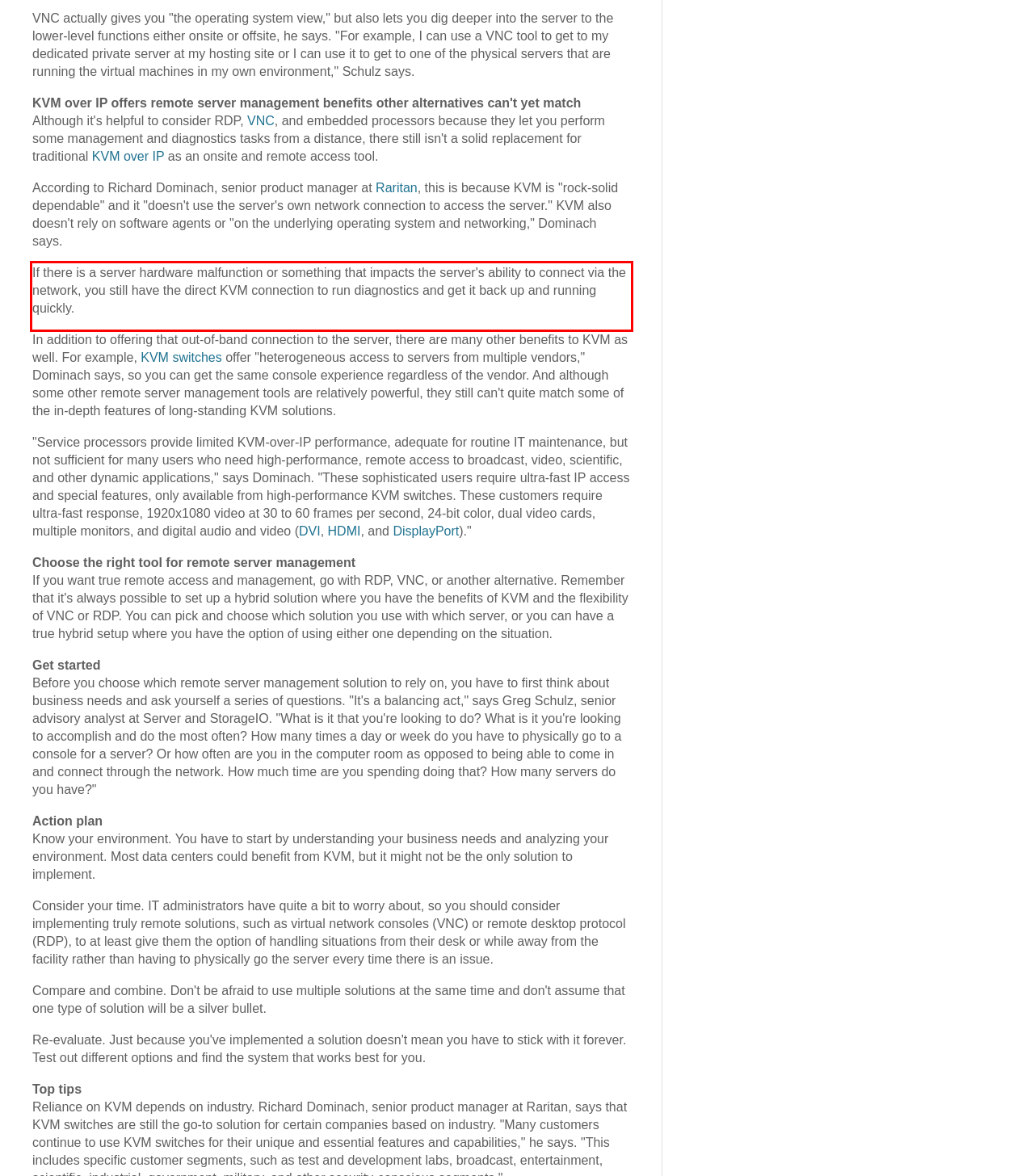Examine the webpage screenshot and use OCR to obtain the text inside the red bounding box.

If there is a server hardware malfunction or something that impacts the server's ability to connect via the network, you still have the direct KVM connection to run diagnostics and get it back up and running quickly.